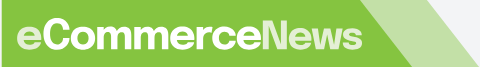What is the font style of the logo?
Answer the question with a thorough and detailed explanation.

The font style of the logo is modern because the caption describes the typography as bold and modern, highlighting the text 'eCommerceNews' in a clean, professional font.